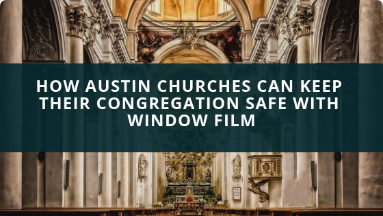Is the atmosphere in the church characterized as gloomy?
Look at the image and respond to the question as thoroughly as possible.

The caption describes the atmosphere in the church as 'inviting', which suggests a warm and welcoming environment, rather than a gloomy one. The ornate details and expansive ceilings also contribute to this inviting atmosphere.